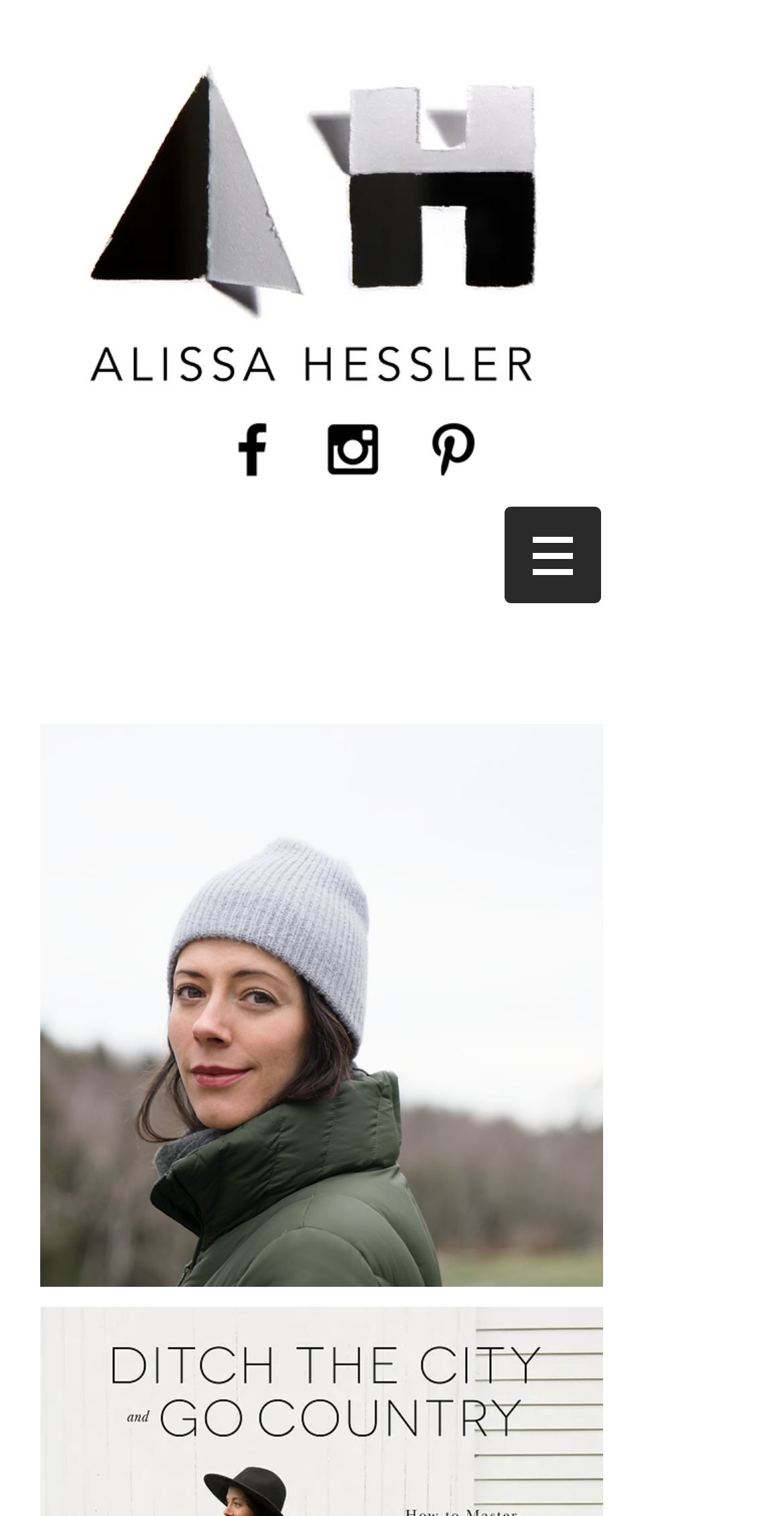What is the function of the links in the 'Social Bar' list?
Look at the image and provide a detailed response to the question.

The links in the 'Social Bar' list are likely to redirect the user to the corresponding social media platforms, such as Facebook, Instagram, and Pinterest.